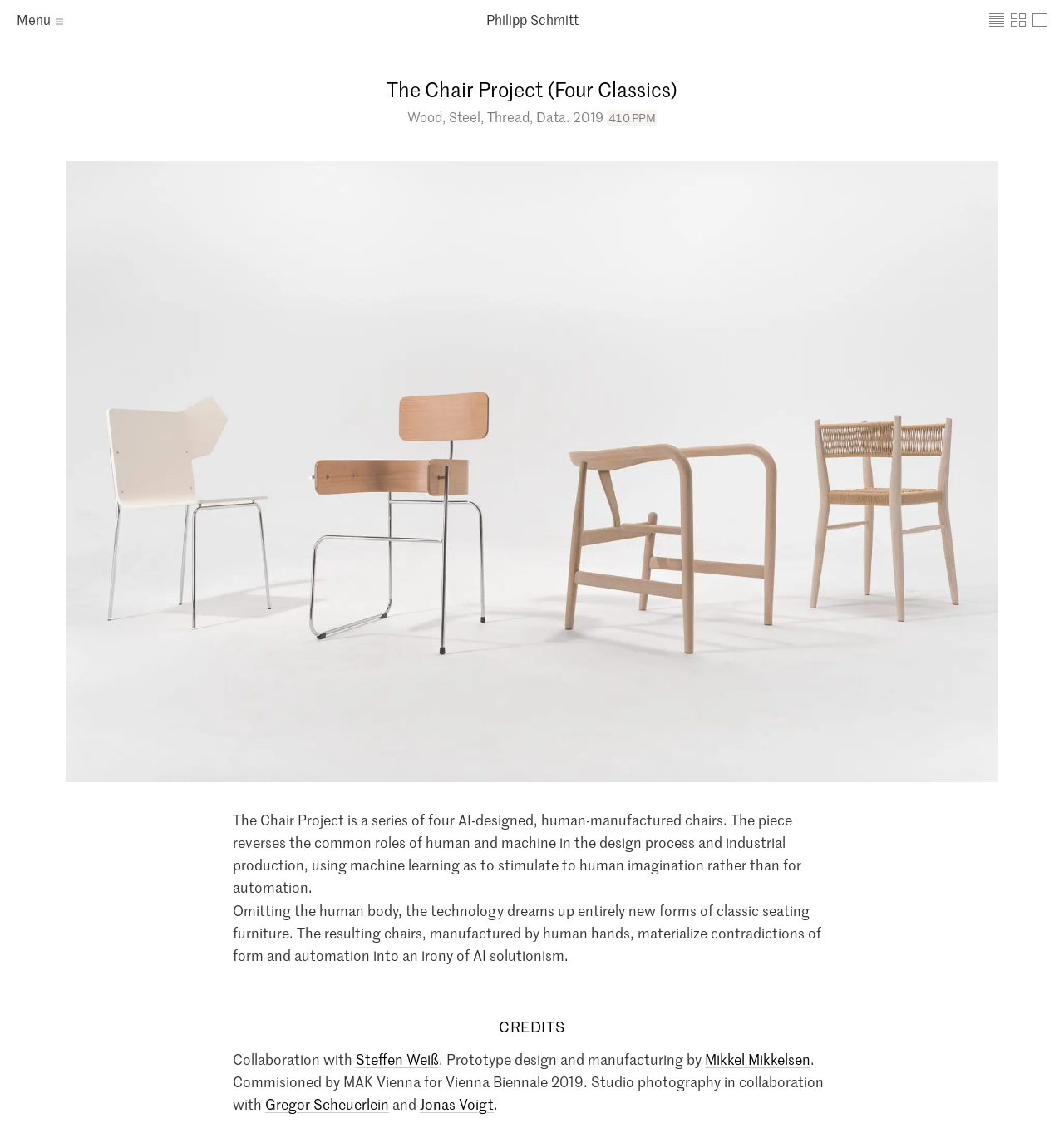Calculate the bounding box coordinates of the UI element given the description: "Jonas Voigt".

[0.395, 0.961, 0.464, 0.979]